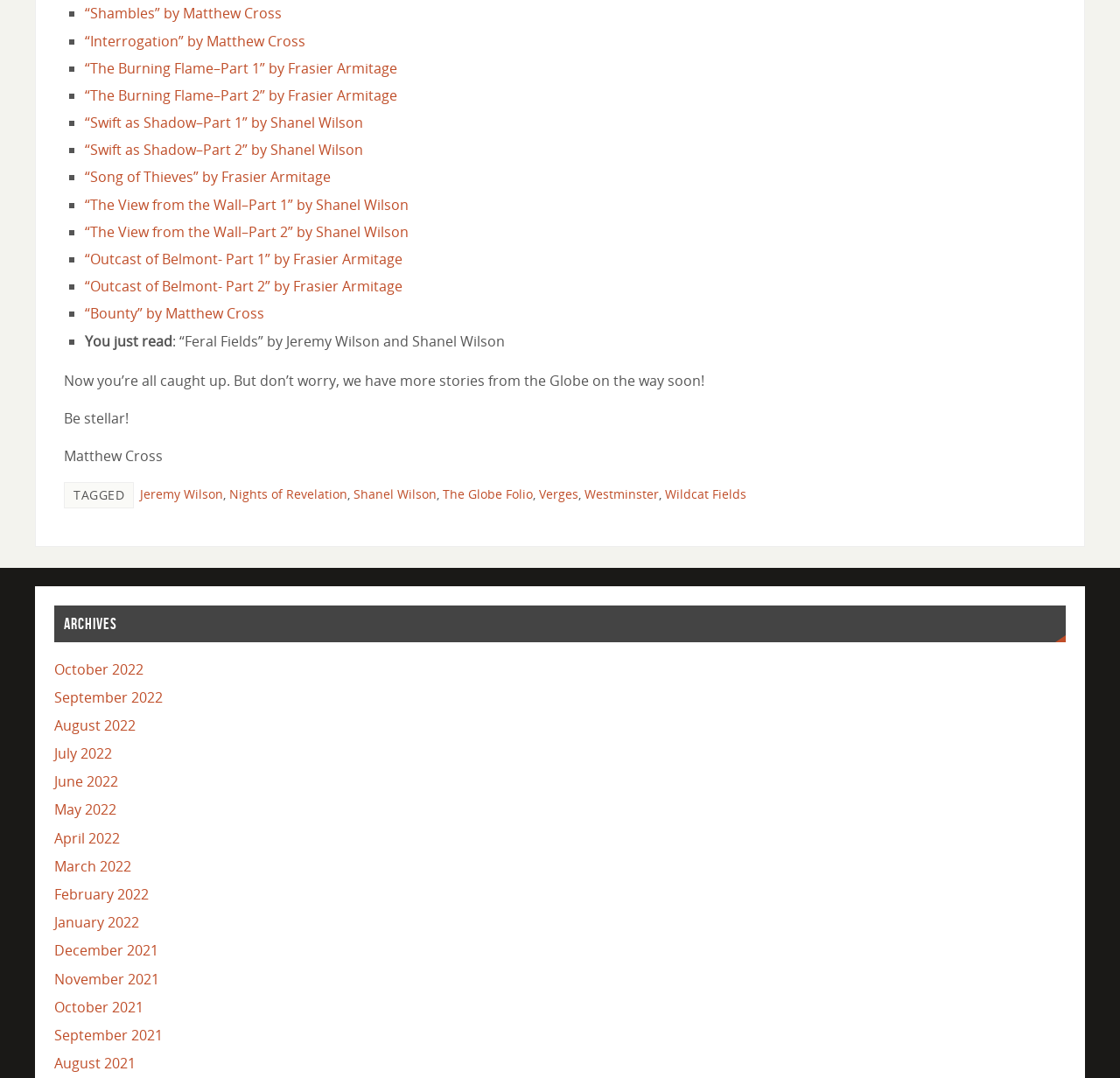Pinpoint the bounding box coordinates of the area that should be clicked to complete the following instruction: "Read 'Shambles' by Matthew Cross". The coordinates must be given as four float numbers between 0 and 1, i.e., [left, top, right, bottom].

[0.076, 0.004, 0.252, 0.021]